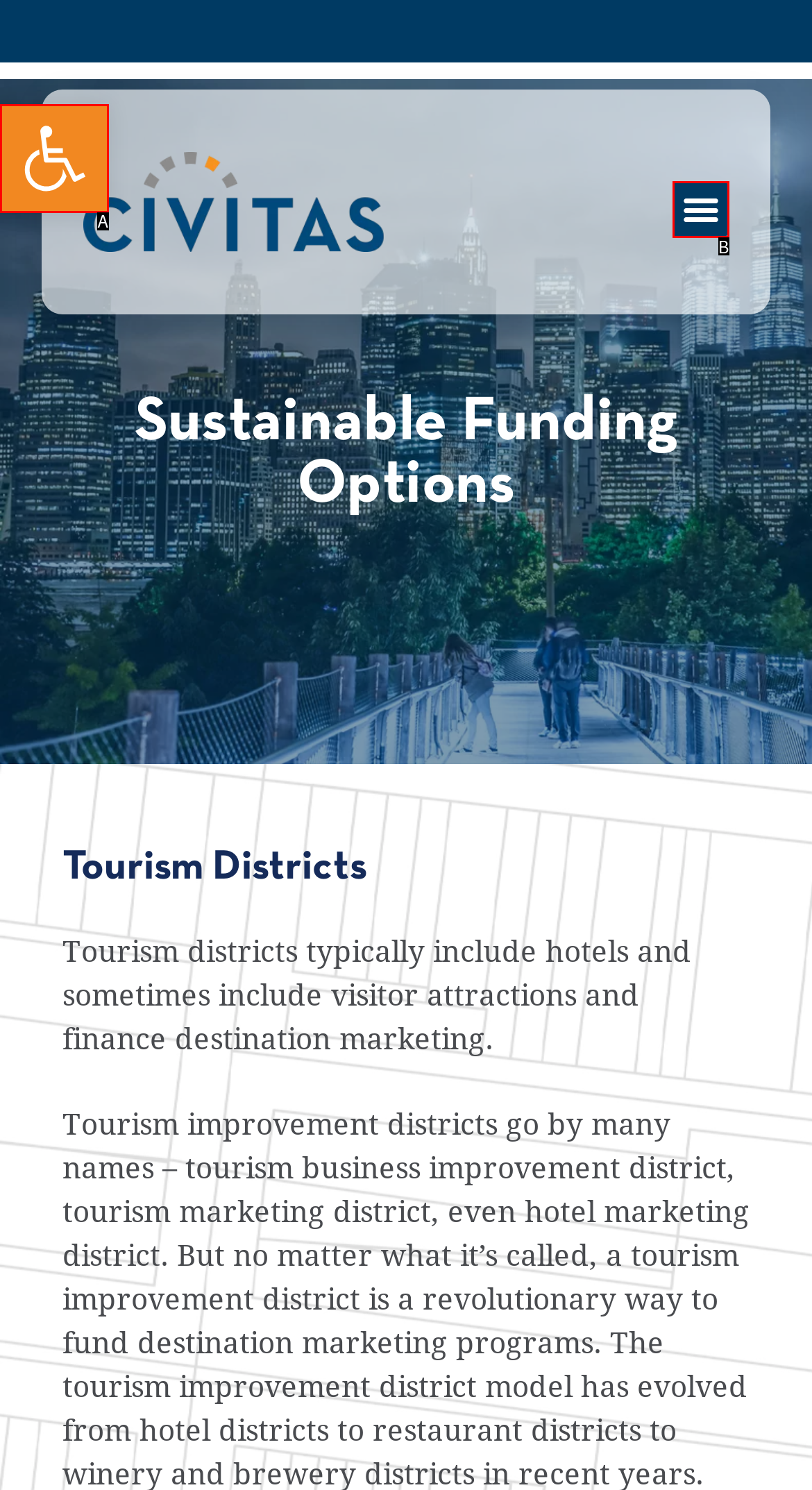Choose the HTML element that best fits the given description: Open toolbar Accessibility Tools. Answer by stating the letter of the option.

A